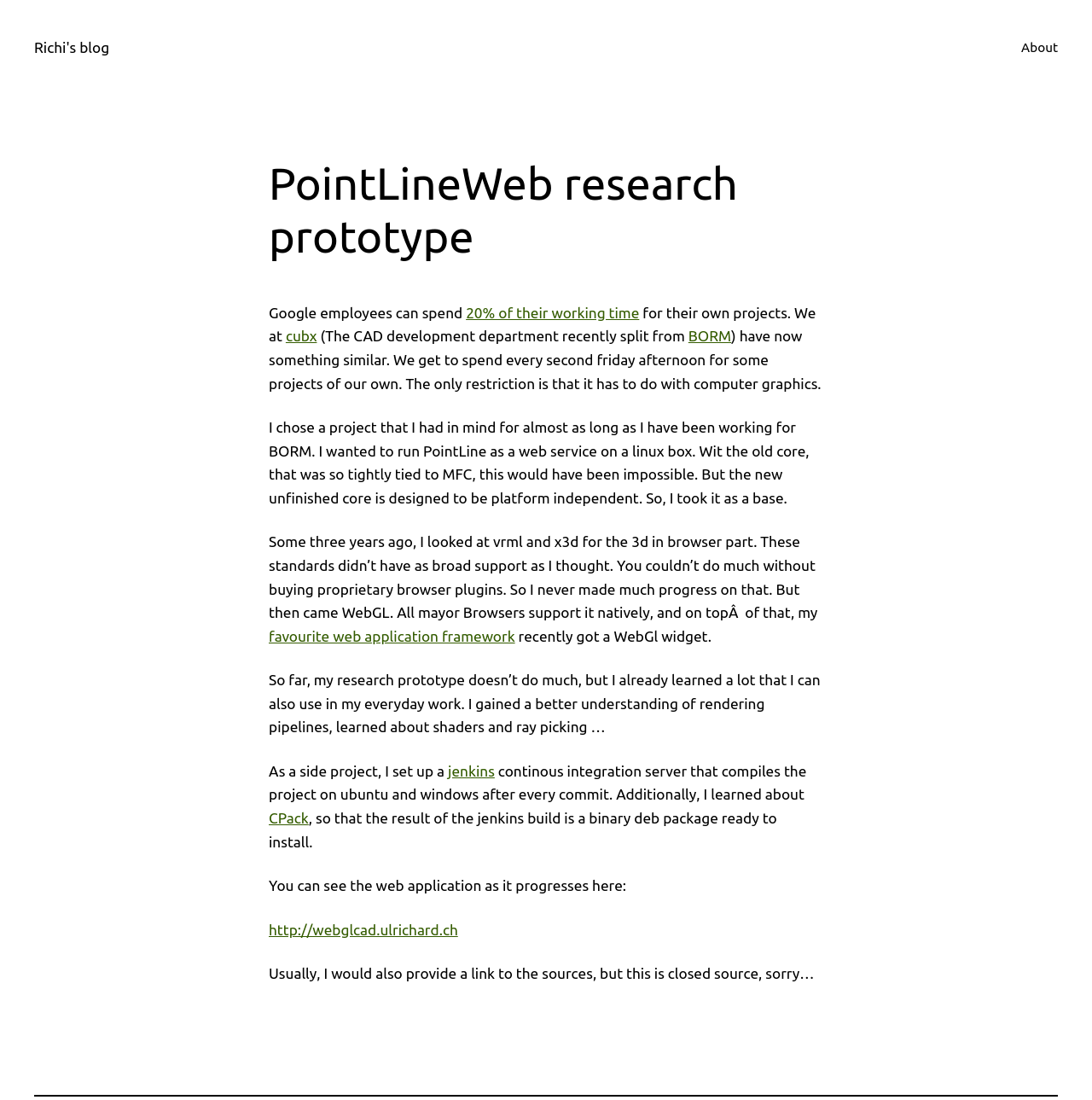Identify the bounding box coordinates for the region to click in order to carry out this instruction: "Learn more about 'BORM'". Provide the coordinates using four float numbers between 0 and 1, formatted as [left, top, right, bottom].

[0.63, 0.298, 0.67, 0.313]